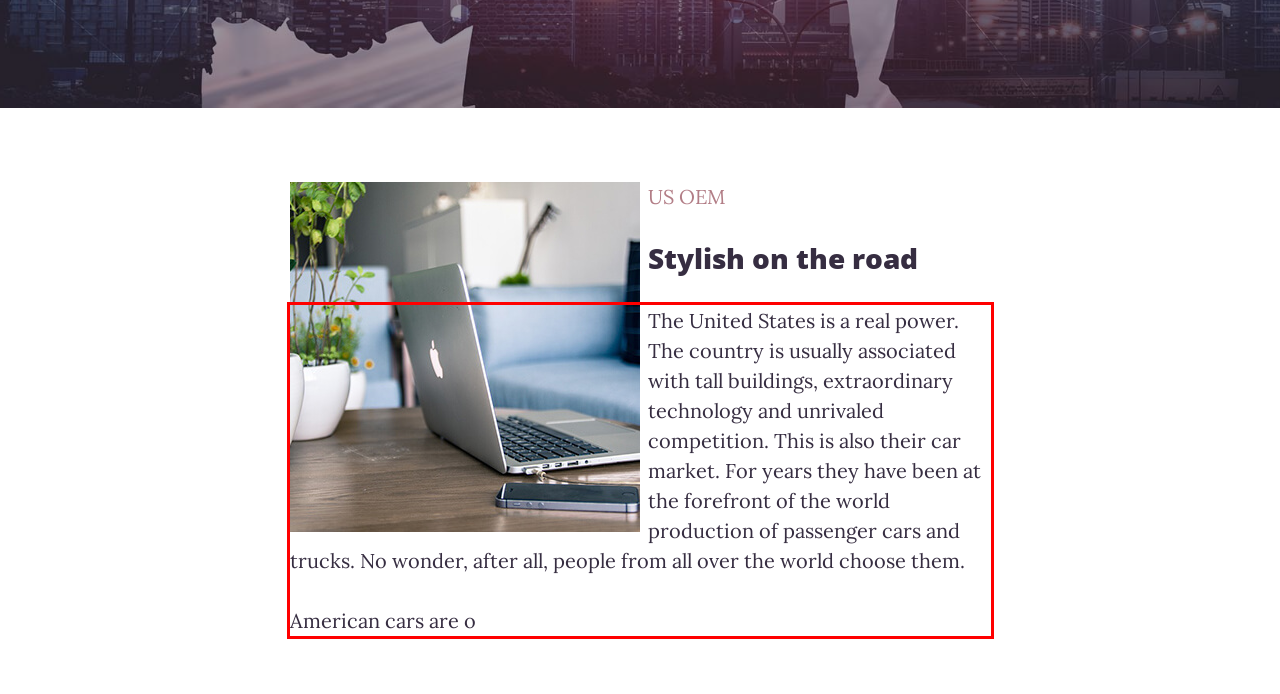Given the screenshot of the webpage, identify the red bounding box, and recognize the text content inside that red bounding box.

The United States is a real power. The country is usually associated with tall buildings, extraordinary technology and unrivaled competition. This is also their car market. For years they have been at the forefront of the world production of passenger cars and trucks. No wonder, after all, people from all over the world choose them. American cars are o